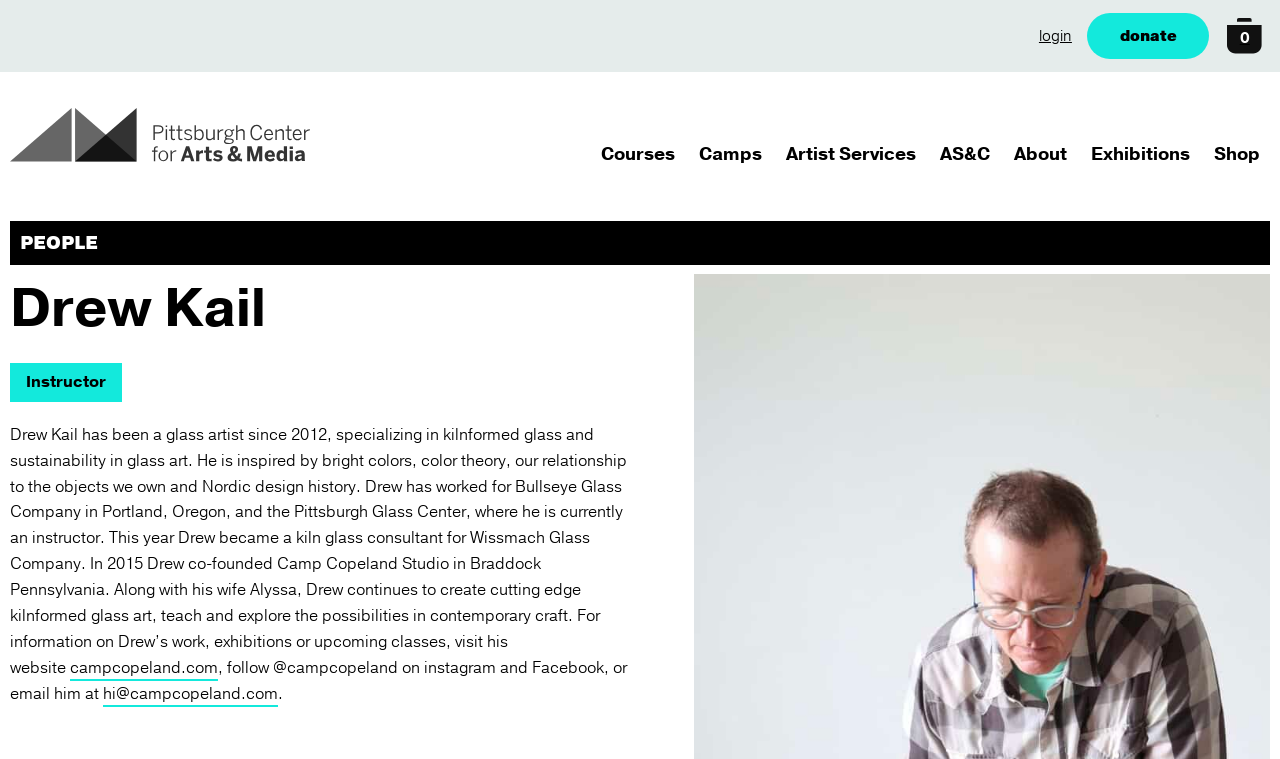Using the webpage screenshot and the element description Artist Services, determine the bounding box coordinates. Specify the coordinates in the format (top-left x, top-left y, bottom-right x, bottom-right y) with values ranging from 0 to 1.

[0.606, 0.095, 0.723, 0.232]